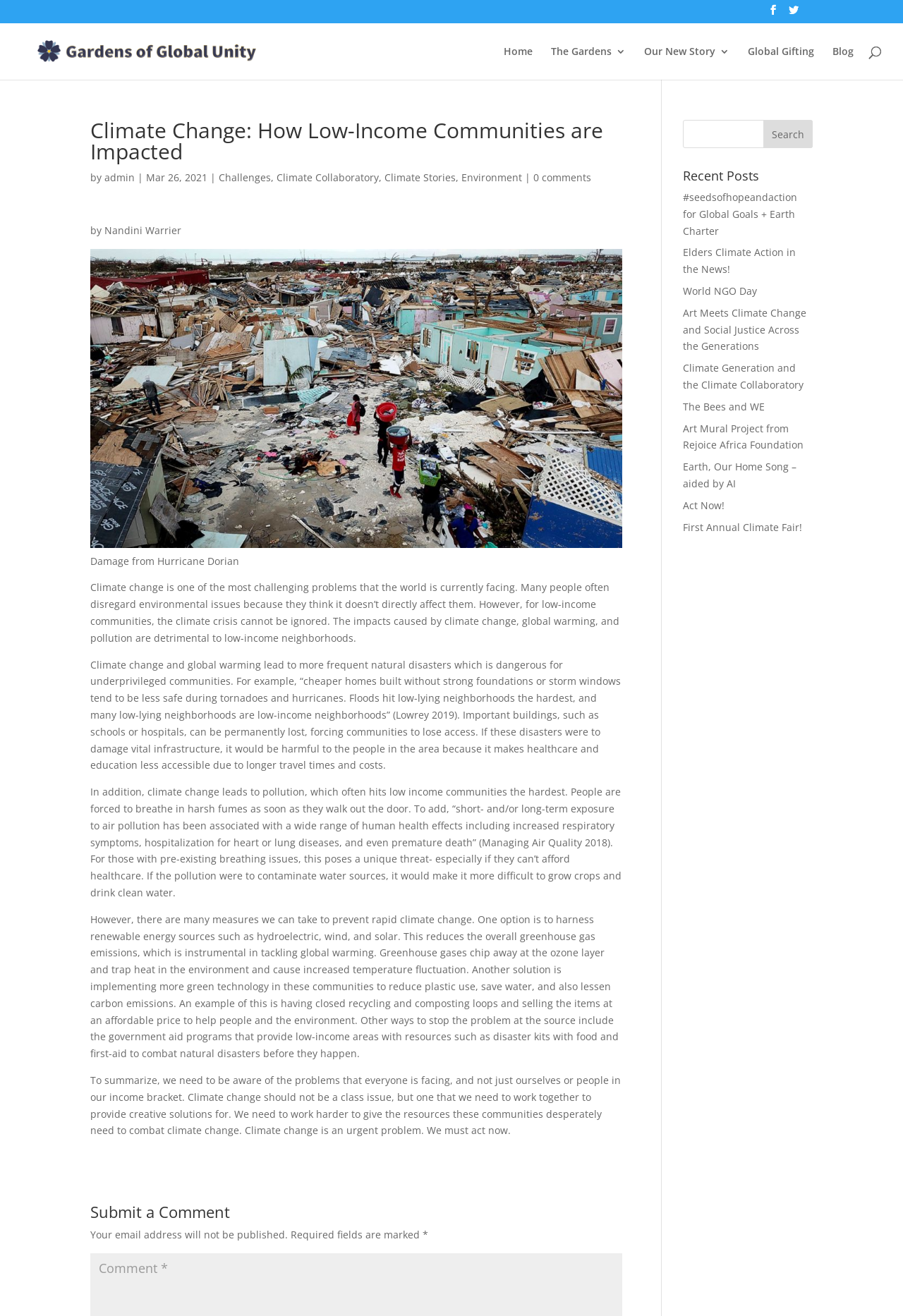Please specify the bounding box coordinates of the clickable region to carry out the following instruction: "Search for a keyword". The coordinates should be four float numbers between 0 and 1, in the format [left, top, right, bottom].

[0.053, 0.017, 0.953, 0.018]